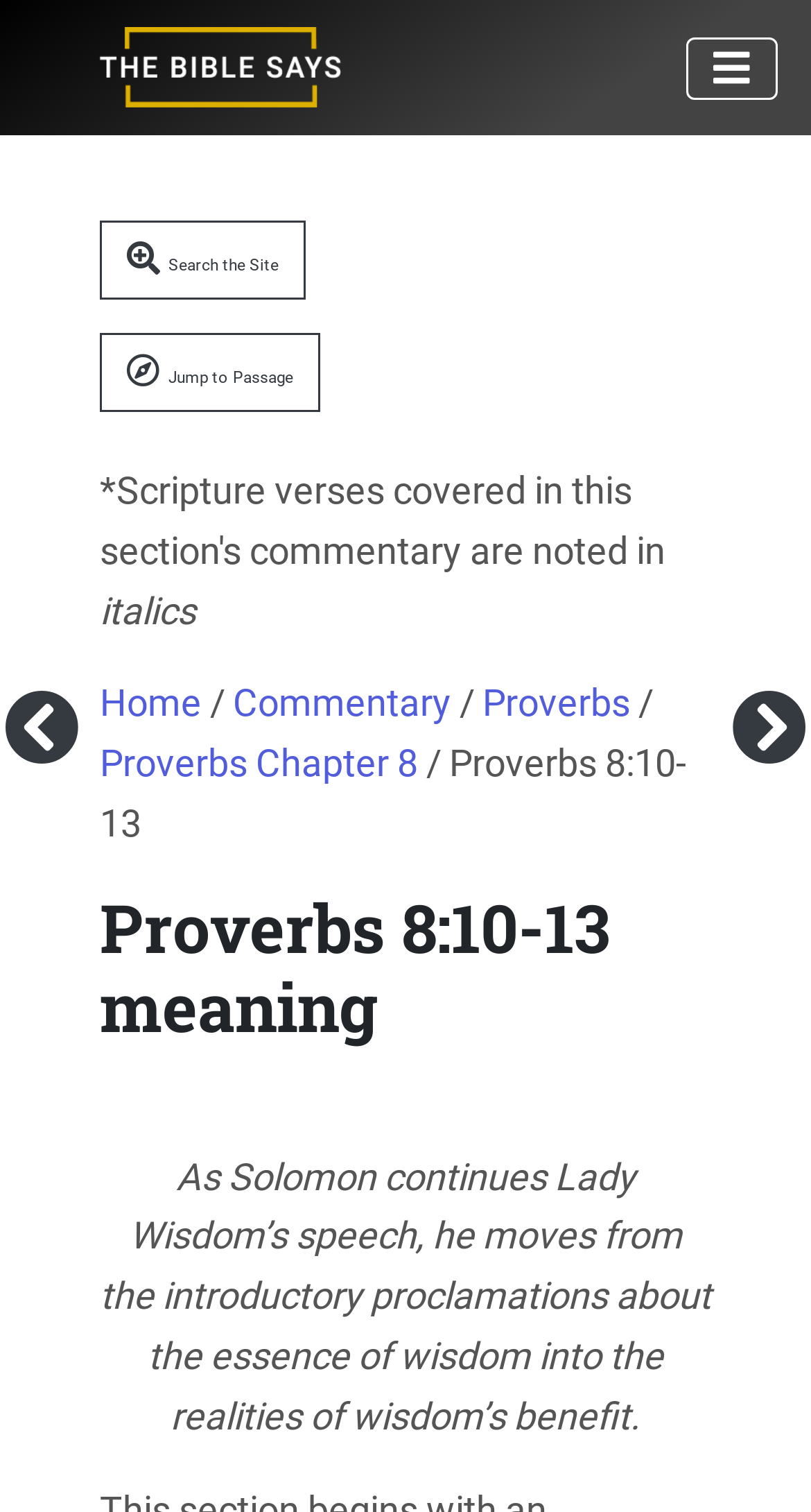Can you determine the bounding box coordinates of the area that needs to be clicked to fulfill the following instruction: "Go to Proverbs Chapter 8"?

[0.123, 0.49, 0.515, 0.519]